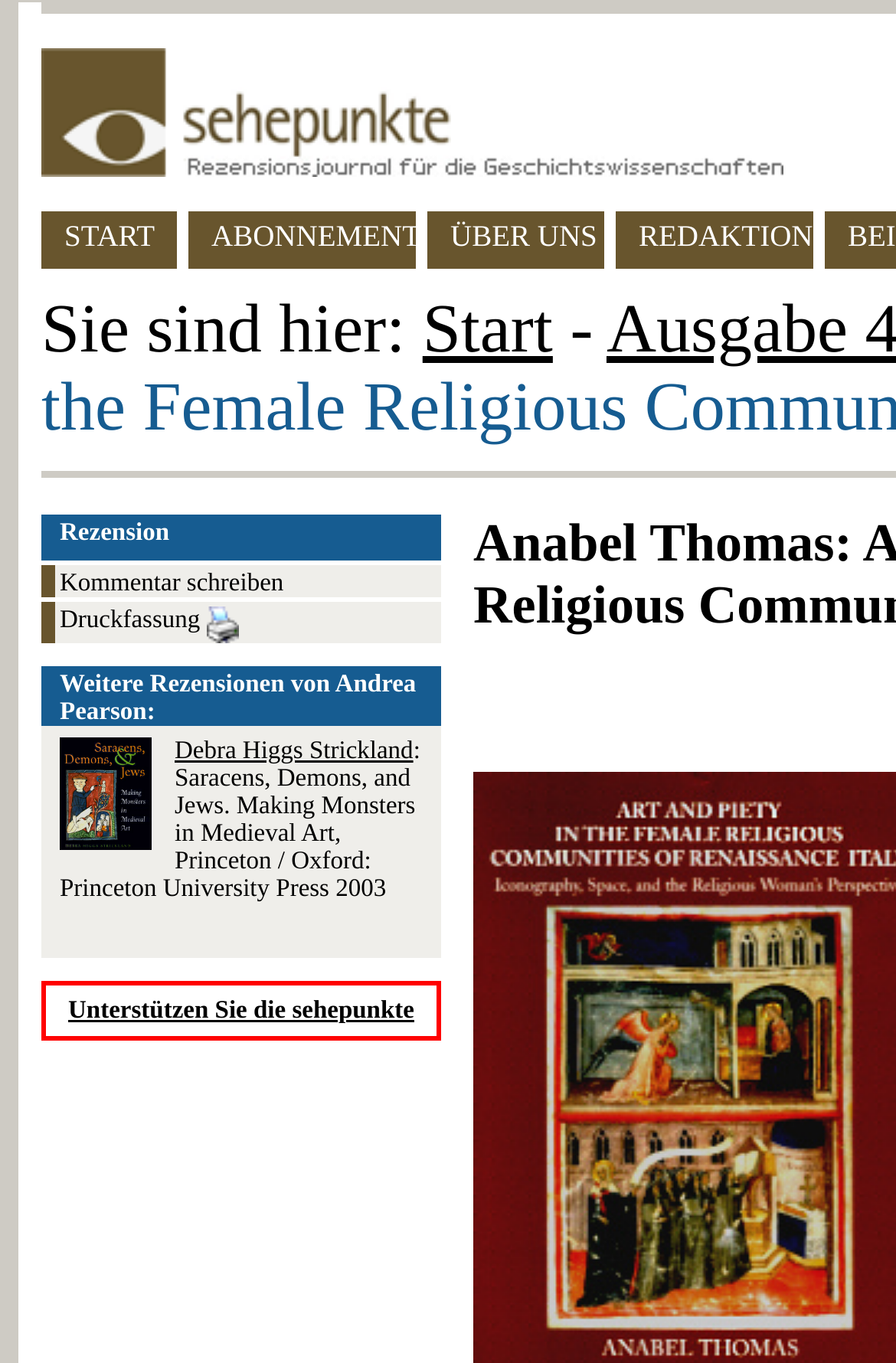Give a one-word or short phrase answer to the question: 
How many links are in the top navigation bar?

4